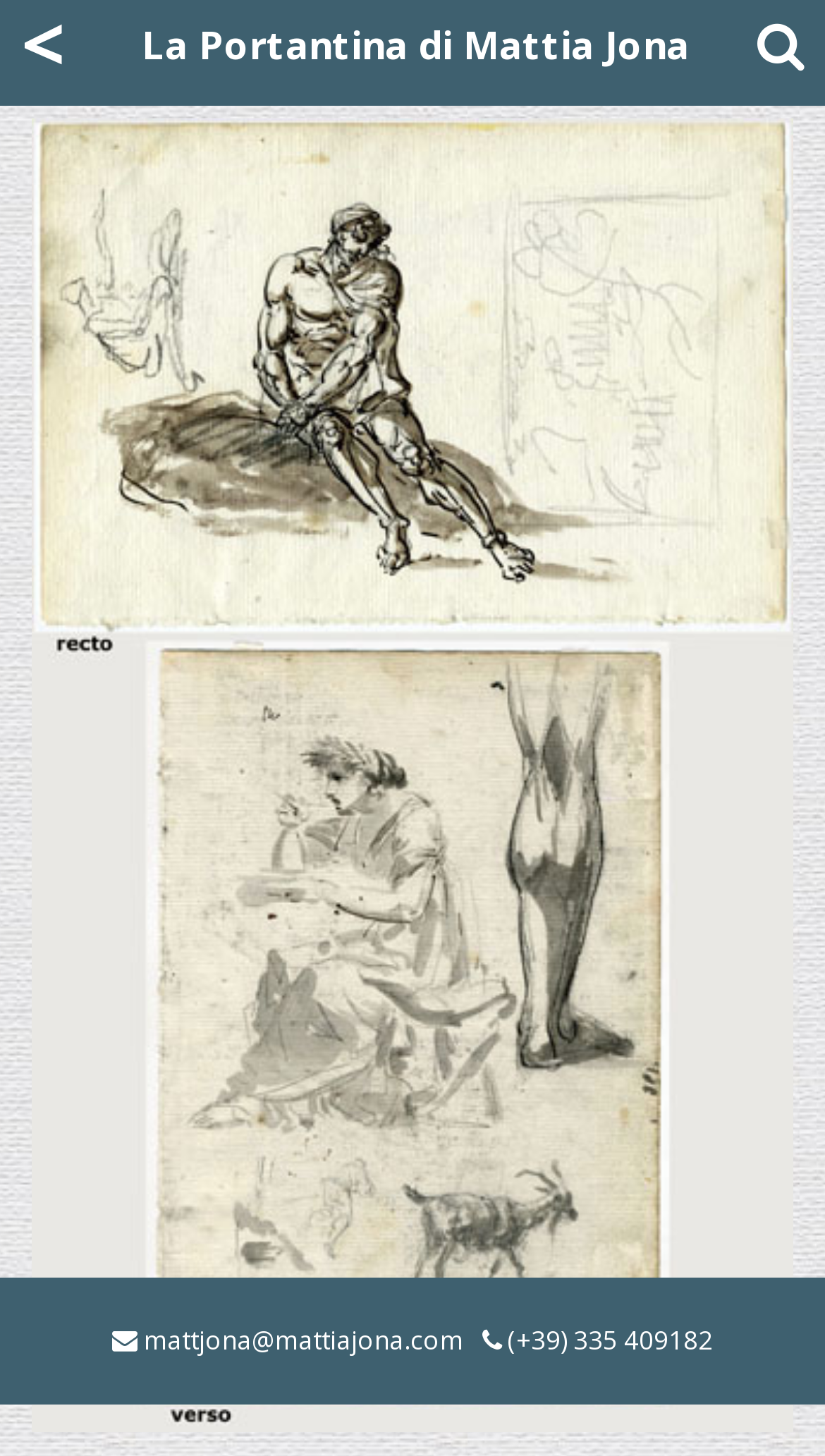Determine the bounding box for the described UI element: "(+39) 335 409182".

[0.615, 0.908, 0.864, 0.933]